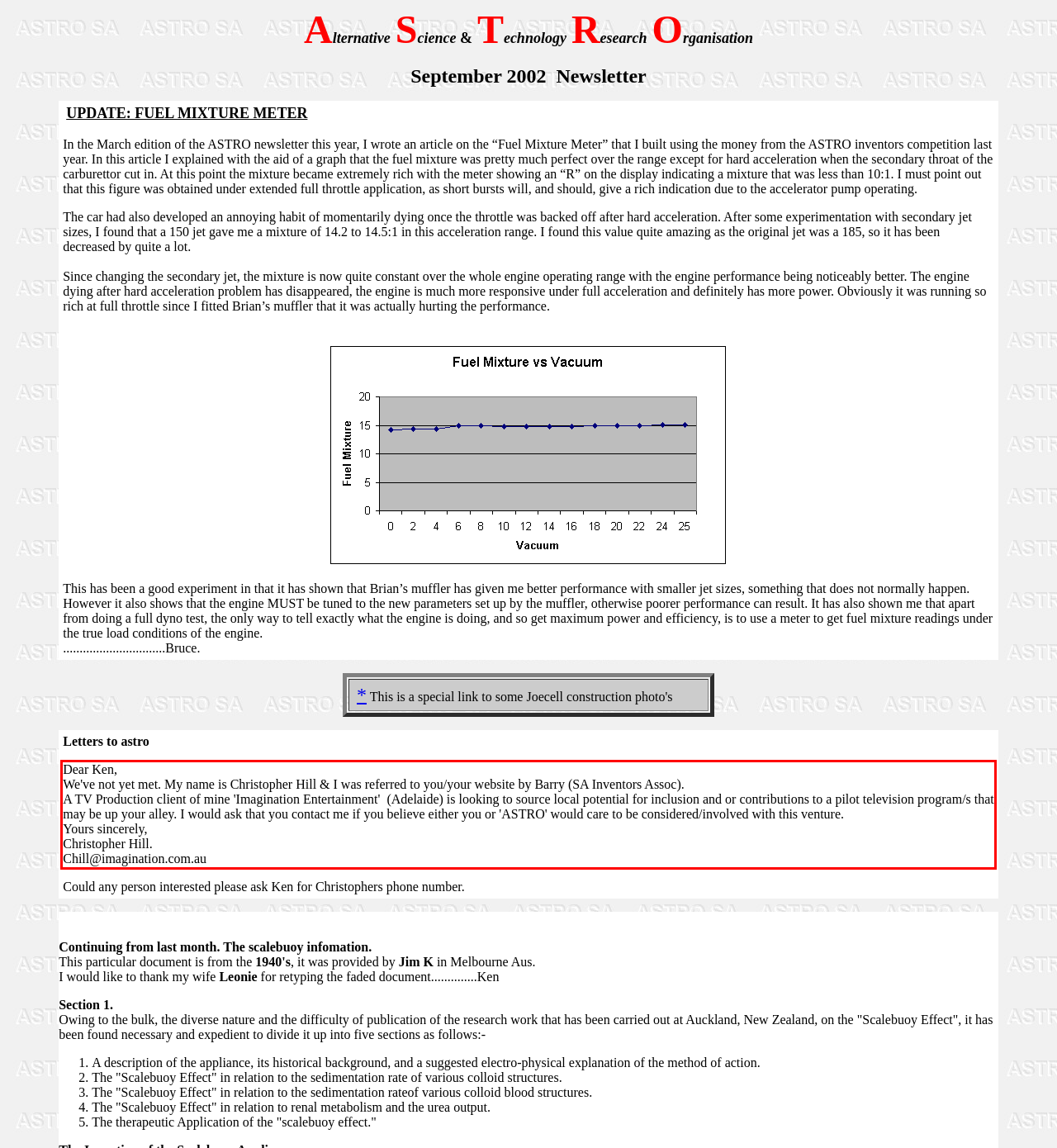Examine the webpage screenshot, find the red bounding box, and extract the text content within this marked area.

Dear Ken, We've not yet met. My name is Christopher Hill & I was referred to you/your website by Barry (SA Inventors Assoc). A TV Production client of mine 'Imagination Entertainment' (Adelaide) is looking to source local potential for inclusion and or contributions to a pilot television program/s that may be up your alley. I would ask that you contact me if you believe either you or 'ASTRO' would care to be considered/involved with this venture. Yours sincerely, Christopher Hill. Chill@imagination.com.au